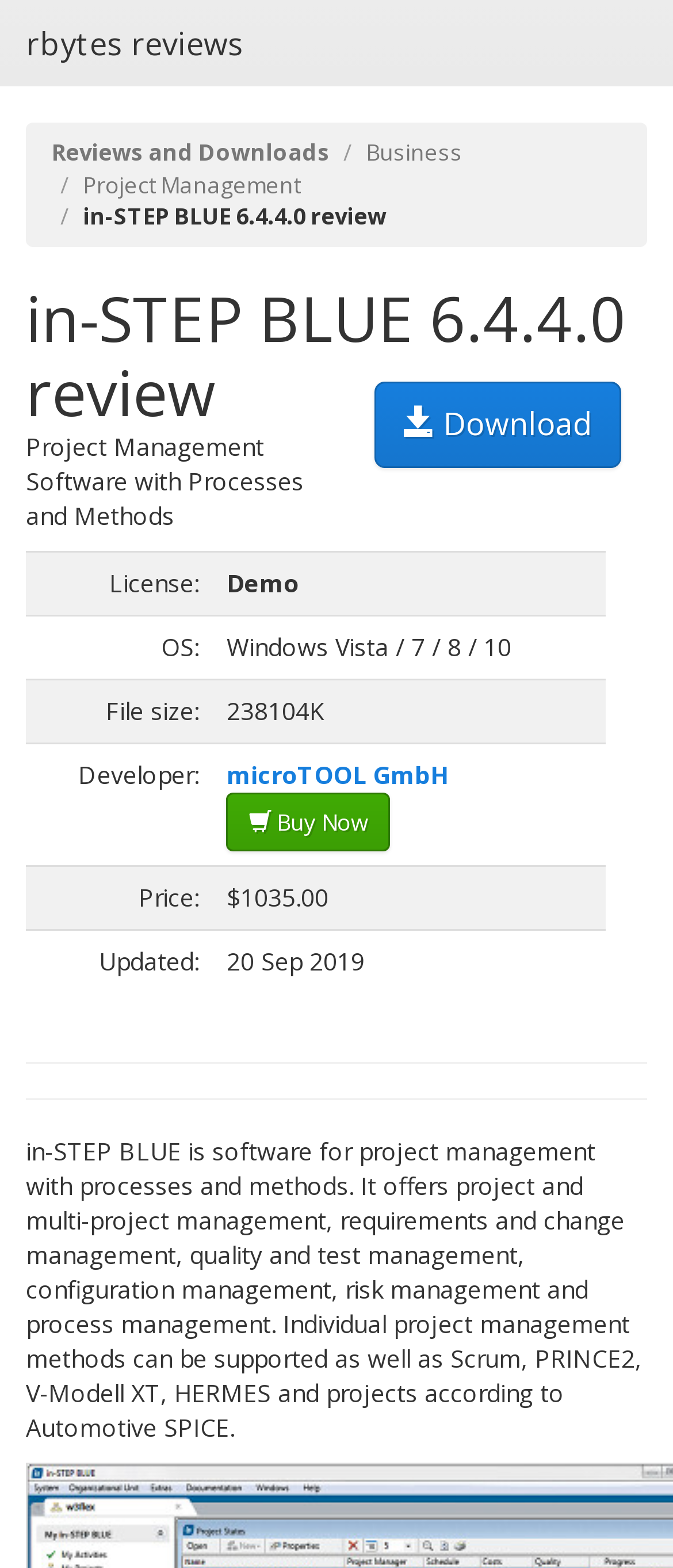Based on the element description: "Download", identify the bounding box coordinates for this UI element. The coordinates must be four float numbers between 0 and 1, listed as [left, top, right, bottom].

[0.556, 0.243, 0.923, 0.298]